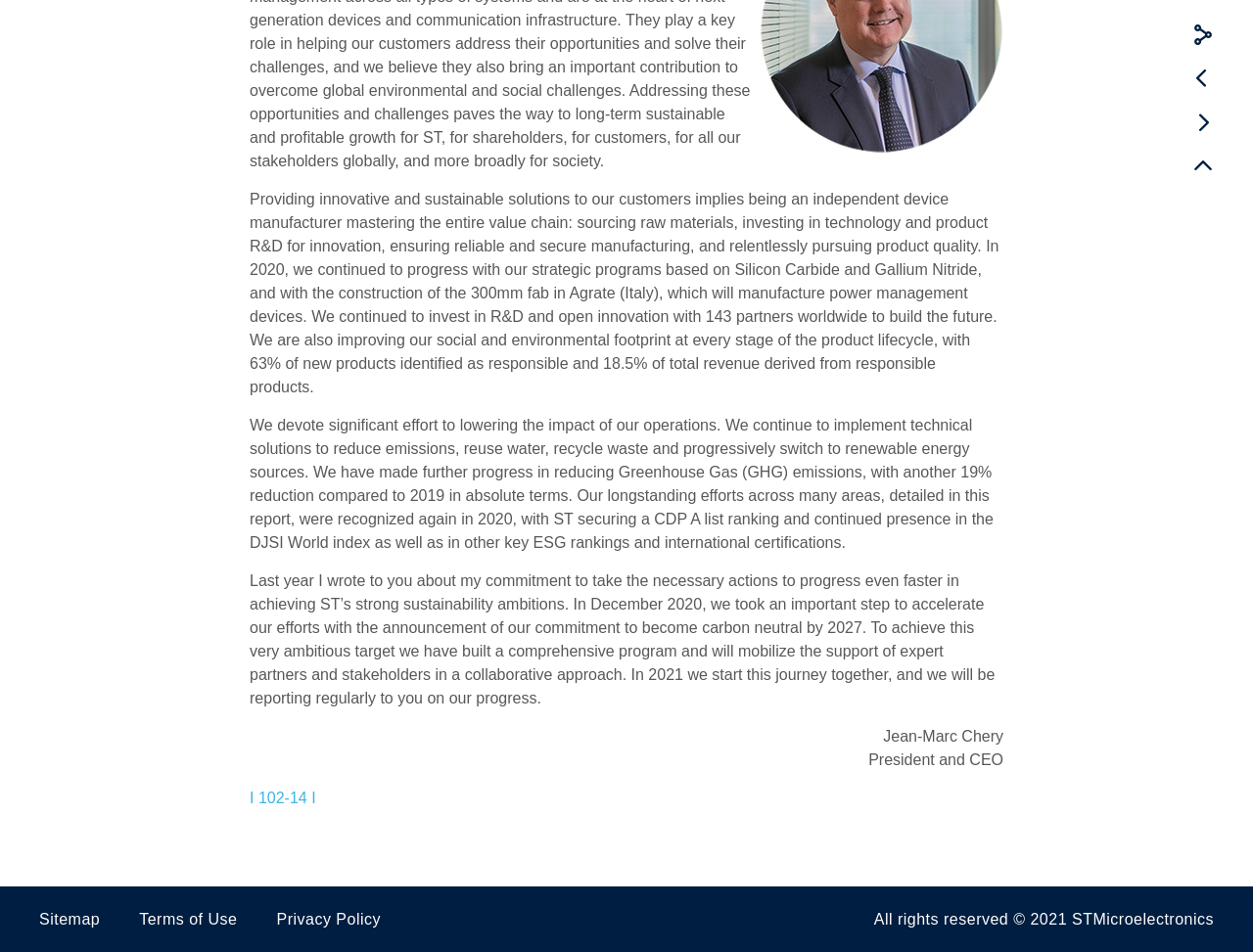Given the description "Sitemap", provide the bounding box coordinates of the corresponding UI element.

[0.031, 0.957, 0.08, 0.974]